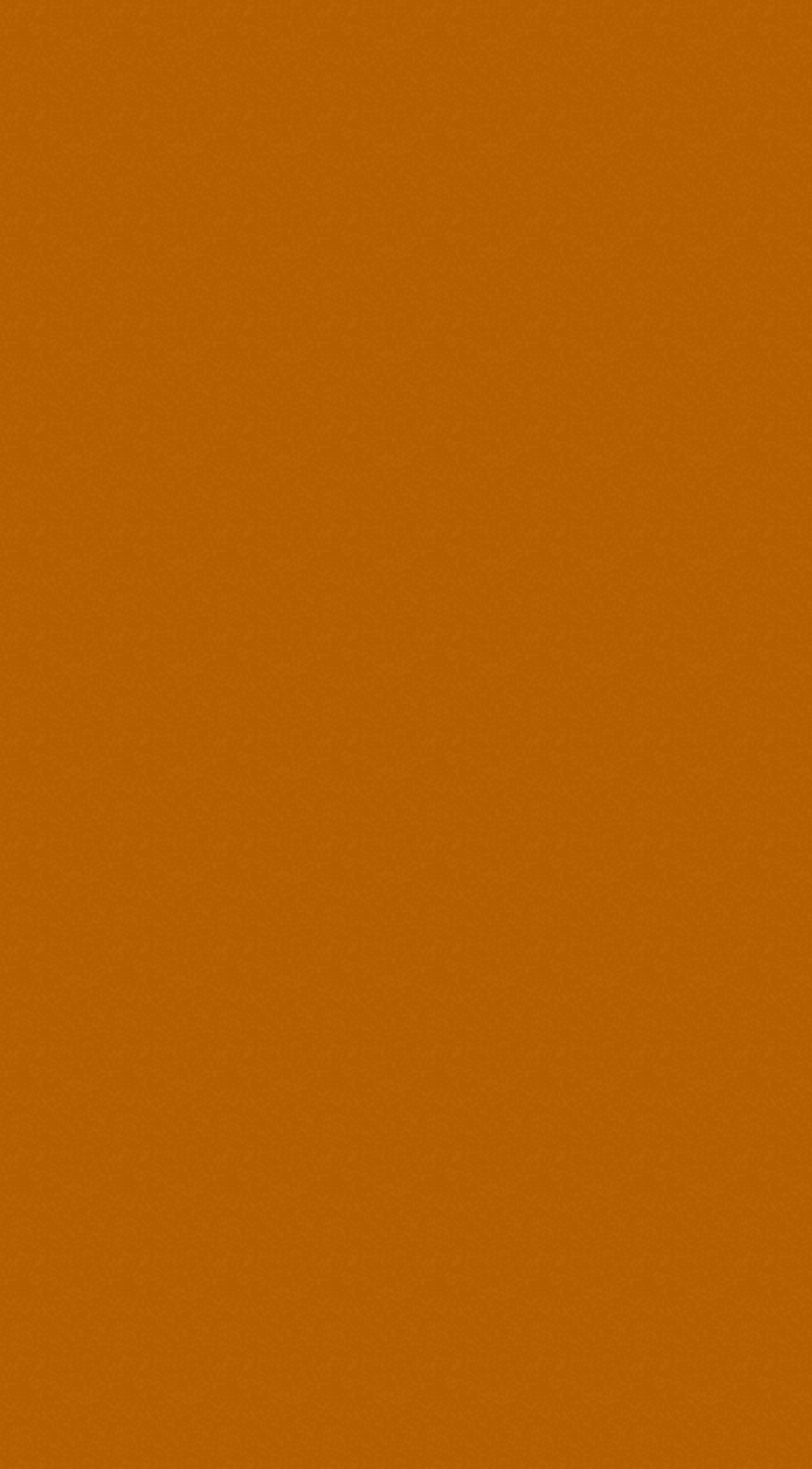What is the format of the phone number?
Based on the content of the image, thoroughly explain and answer the question.

The format of the phone number is indicated by the StaticText element with OCR text '(123) 555-0123' which is placed below the 'Phone Number' label.